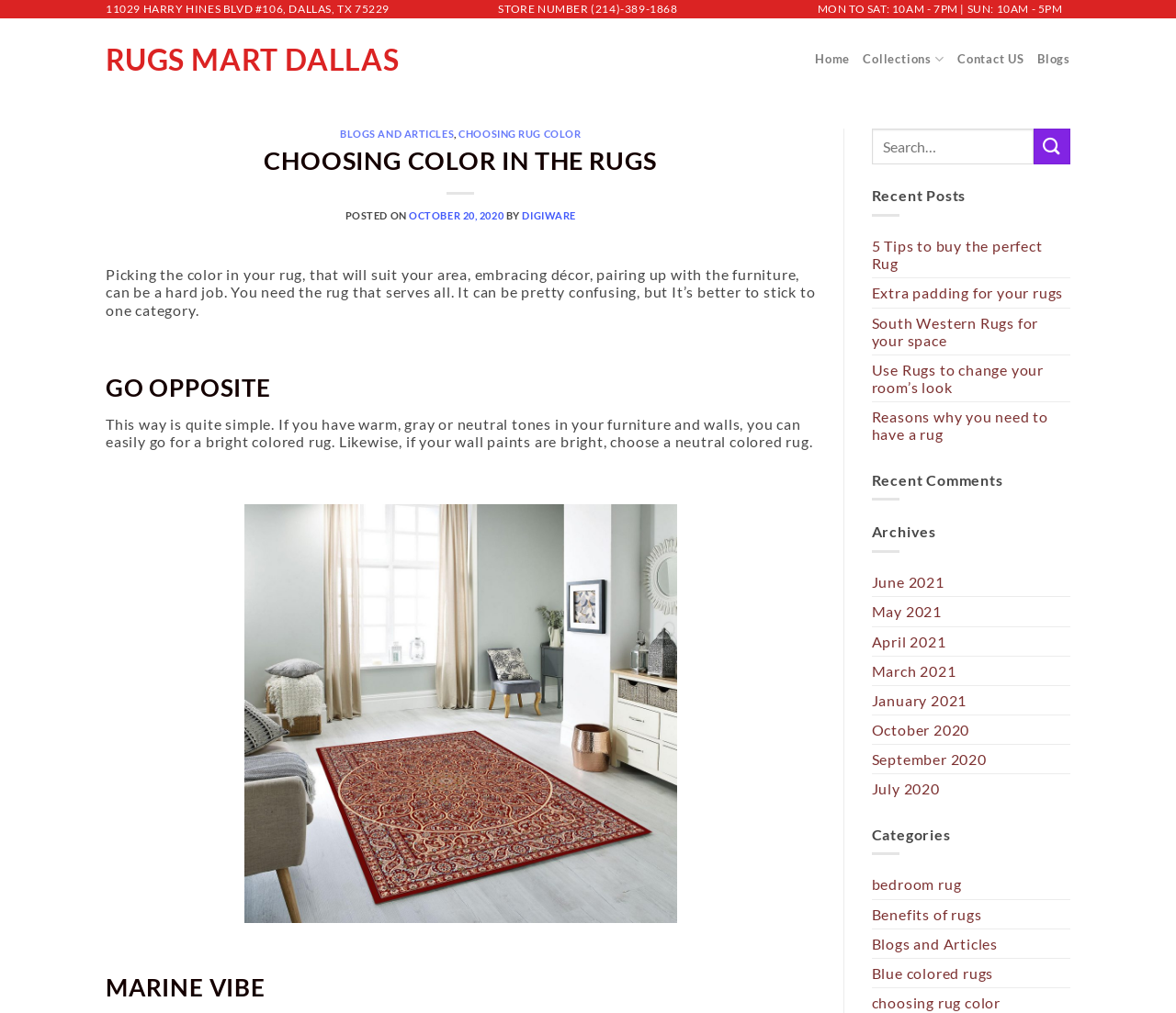Bounding box coordinates are specified in the format (top-left x, top-left y, bottom-right x, bottom-right y). All values are floating point numbers bounded between 0 and 1. Please provide the bounding box coordinate of the region this sentence describes: October 20, 2020July 14, 2021

[0.348, 0.206, 0.428, 0.218]